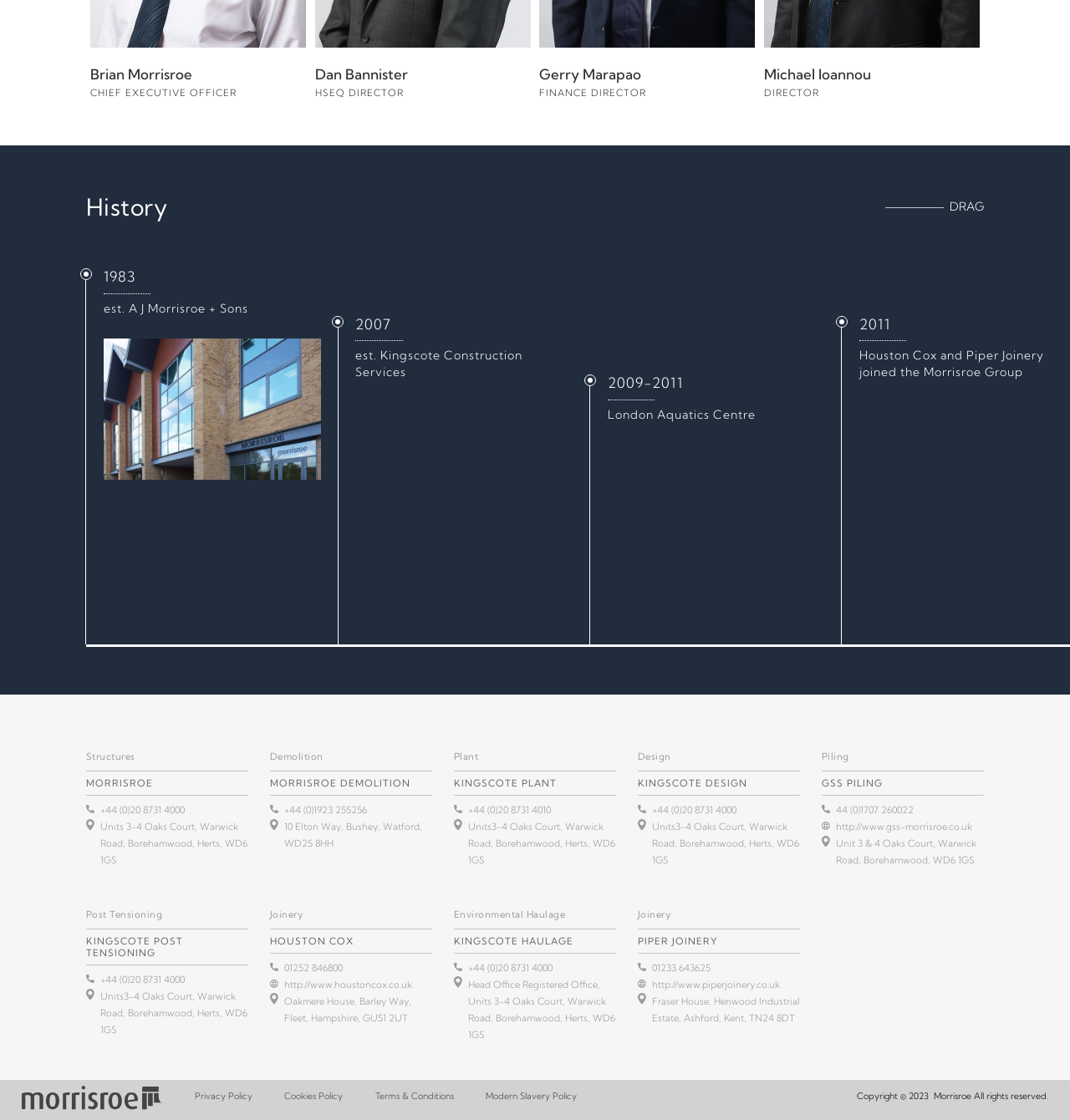Find the bounding box coordinates of the element I should click to carry out the following instruction: "Call the phone number +44 (0)20 8731 4000".

[0.08, 0.716, 0.232, 0.731]